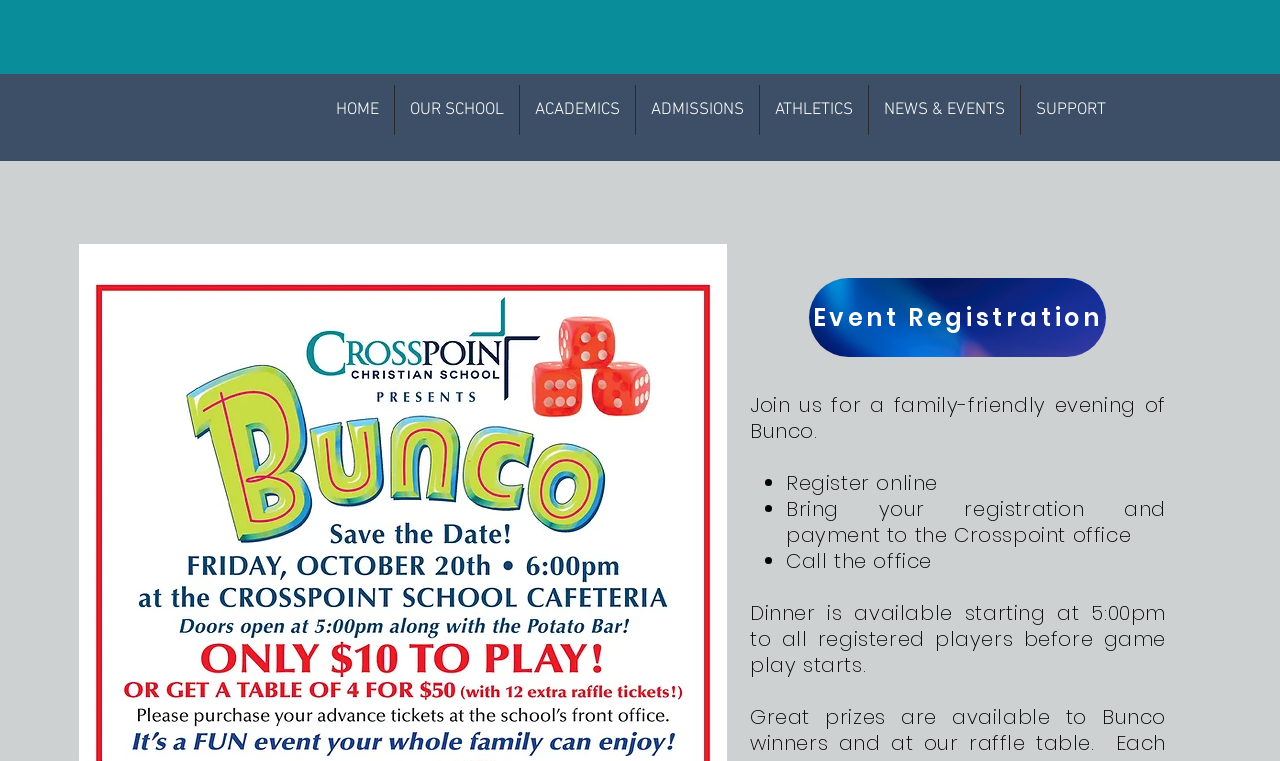Determine the bounding box coordinates for the clickable element to execute this instruction: "Click ATHLETICS". Provide the coordinates as four float numbers between 0 and 1, i.e., [left, top, right, bottom].

[0.594, 0.112, 0.678, 0.177]